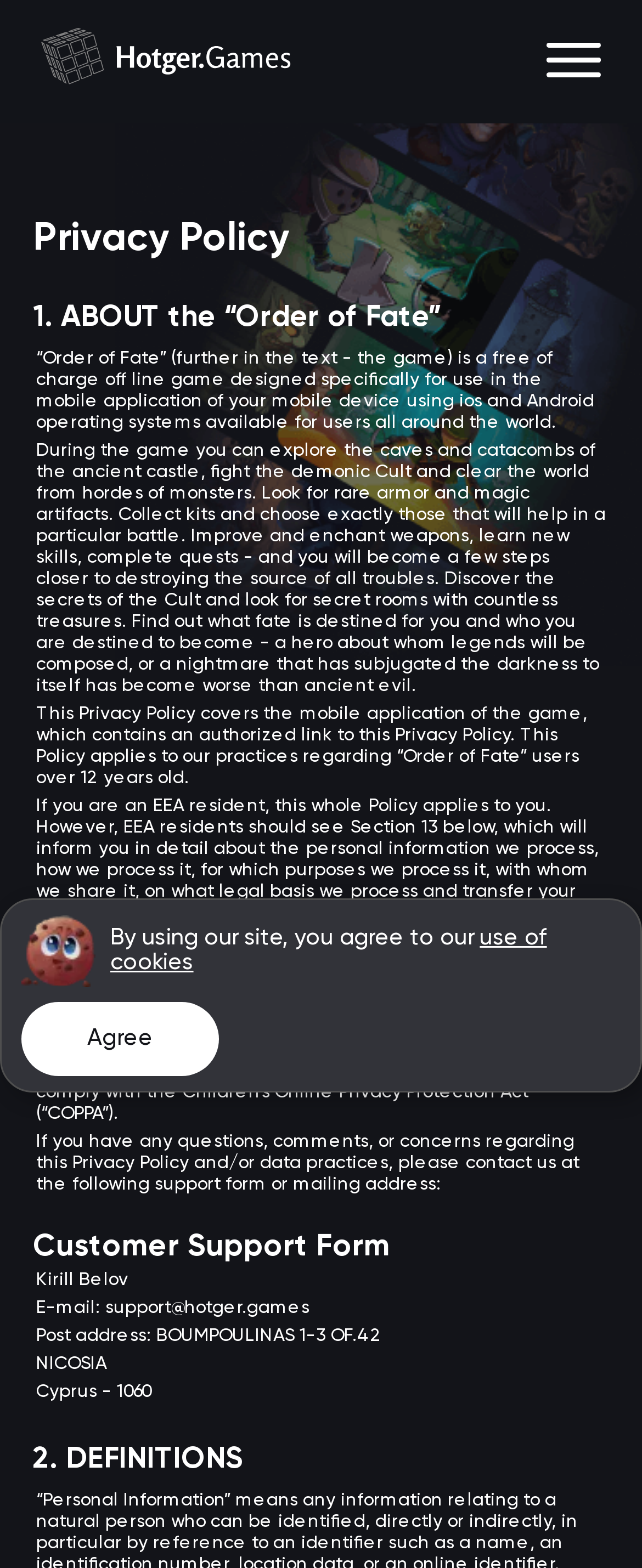Determine the bounding box coordinates of the UI element that matches the following description: "use of cookies". The coordinates should be four float numbers between 0 and 1 in the format [left, top, right, bottom].

[0.172, 0.59, 0.852, 0.621]